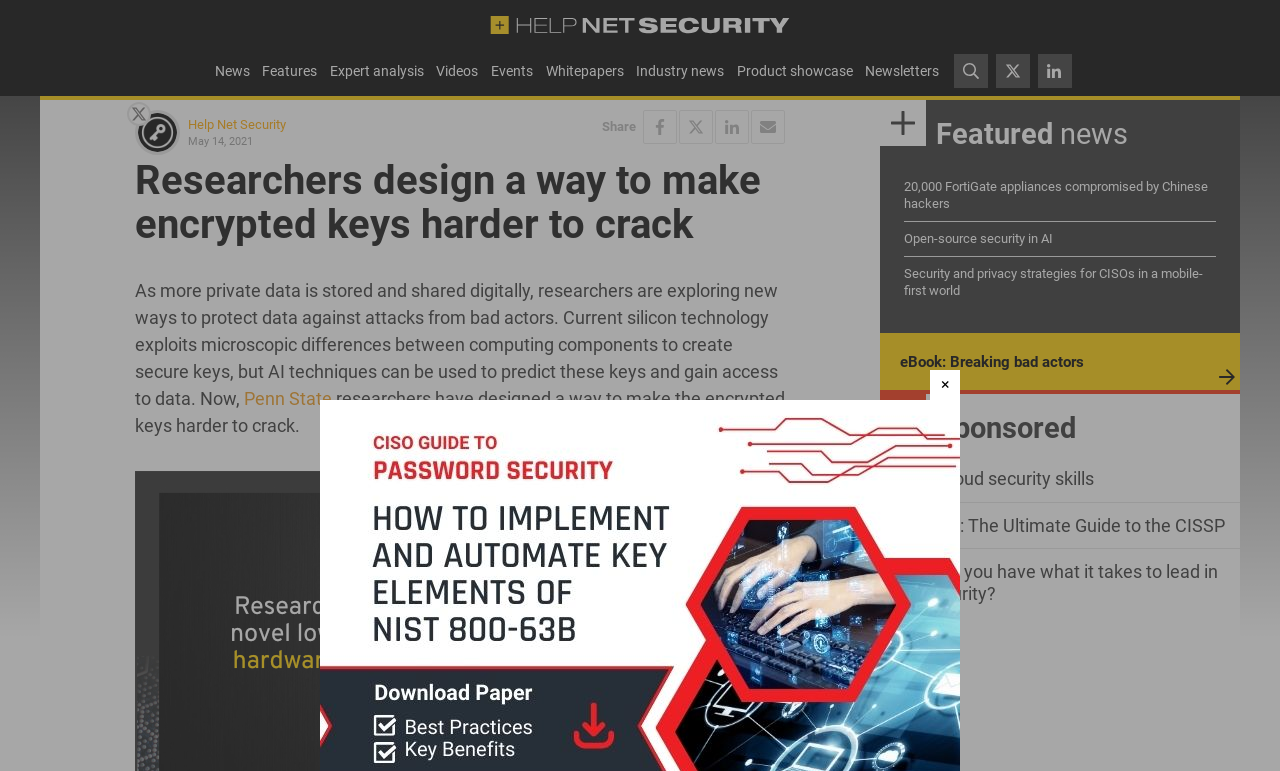Generate a comprehensive description of the webpage content.

The webpage is about cybersecurity news and features. At the top, there is a logo of "Help Net Security" with a link to the website's homepage. Below the logo, there are several links to different sections of the website, including "News", "Features", "Expert analysis", "Videos", "Events", "Whitepapers", "Industry news", "Product showcase", and "Newsletters".

The main content of the webpage is an article titled "Researchers design a way to make encrypted keys harder to crack". The article discusses how researchers at Penn State have developed a method to protect data against attacks from bad actors by making encrypted keys harder to crack. The article is divided into several paragraphs, with links to related topics, such as "Penn State".

To the right of the article, there are several social media links, including Twitter, Facebook, LinkedIn, and email, allowing users to share the article. Below the article, there is a section titled "Featured news" with several links to other news articles, including "20,000 FortiGate appliances compromised by Chinese hackers" and "Open-source security in AI".

At the bottom of the webpage, there is a footer section with several links to sponsored content, including eBooks on cloud security skills and cybersecurity leadership. There is also a button to close the webpage, but it is currently hidden.

Overall, the webpage is a news website focused on cybersecurity, with a main article and several links to related news articles and sponsored content.